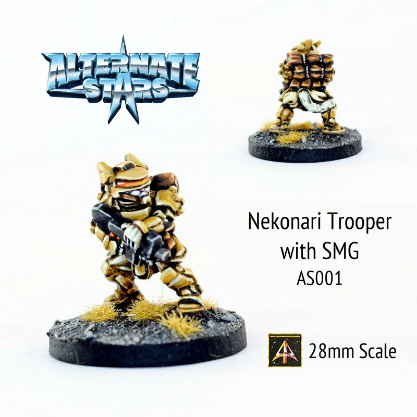Offer a detailed explanation of the image's components.

The image features a detailed depiction of the Nekonari Trooper with SMG (SKU: AS001), a miniature designed for use in tabletop gaming. This model stands at 28mm scale, capturing the essence of the feline humanoids known for their agility and combat prowess. The trooper is presented in a dynamic pose, brandishing a submachine gun, highlighting both its intricacy and the craftsmanship involved in its production. The base is adorned with textured grass, enhancing the overall aesthetic and providing a realistic foundation for gaming scenarios. Above the miniature is the "Alternate Stars" logo, establishing its affiliation with a broader gaming universe. This unpainted model allows for customization and assembly, providing gamers with the opportunity to personalize their characters in various tabletop settings.